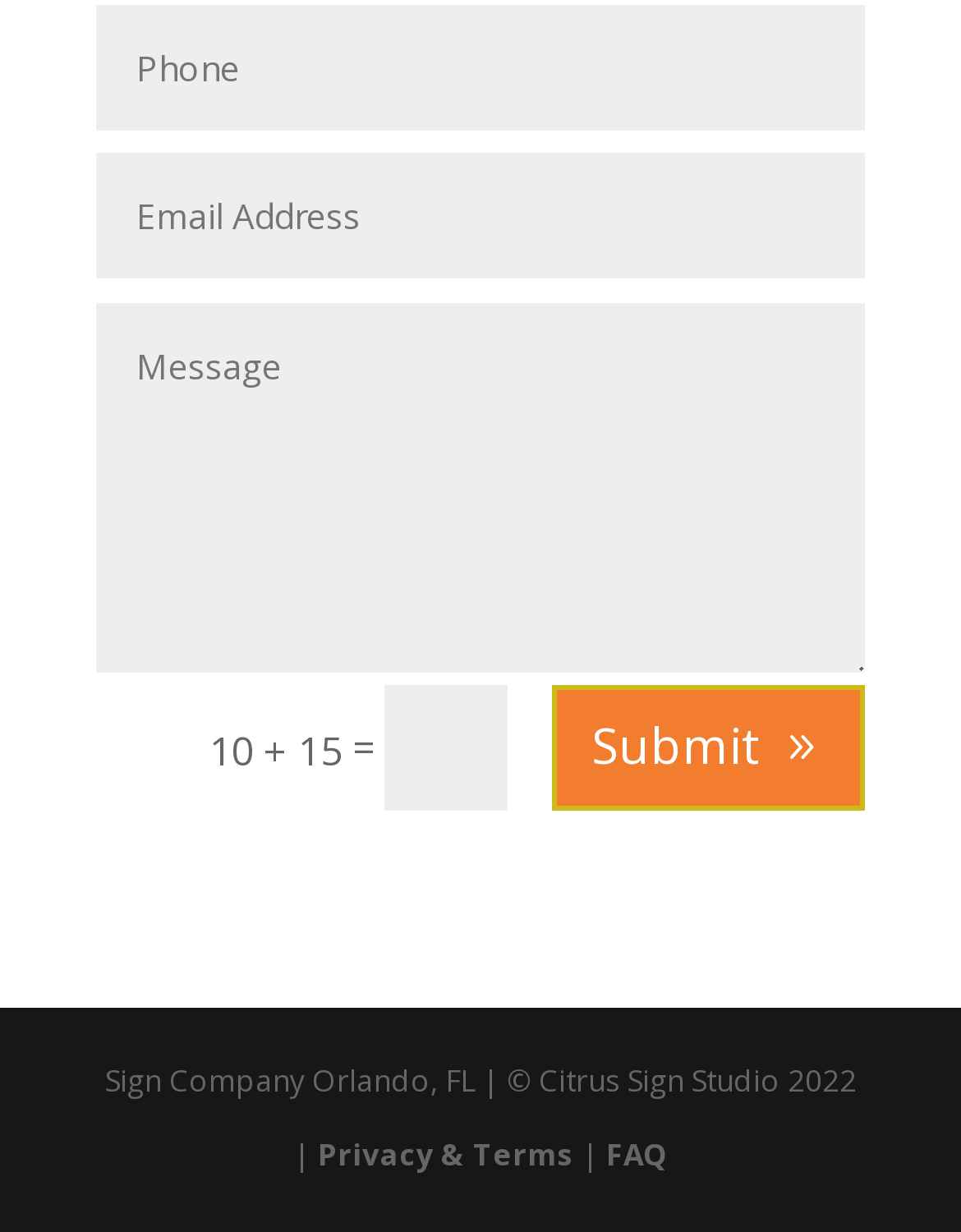For the given element description Submit, determine the bounding box coordinates of the UI element. The coordinates should follow the format (top-left x, top-left y, bottom-right x, bottom-right y) and be within the range of 0 to 1.

[0.574, 0.556, 0.9, 0.658]